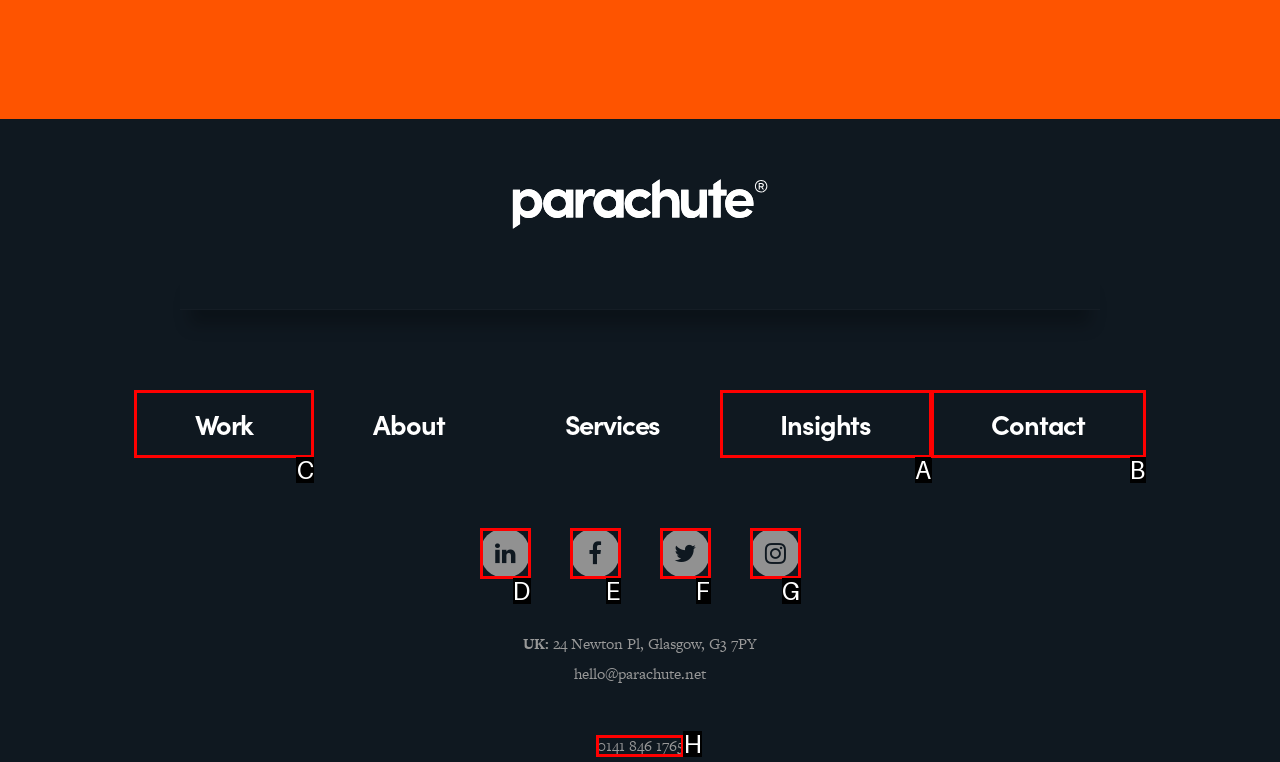Find the appropriate UI element to complete the task: Click on Work. Indicate your choice by providing the letter of the element.

C